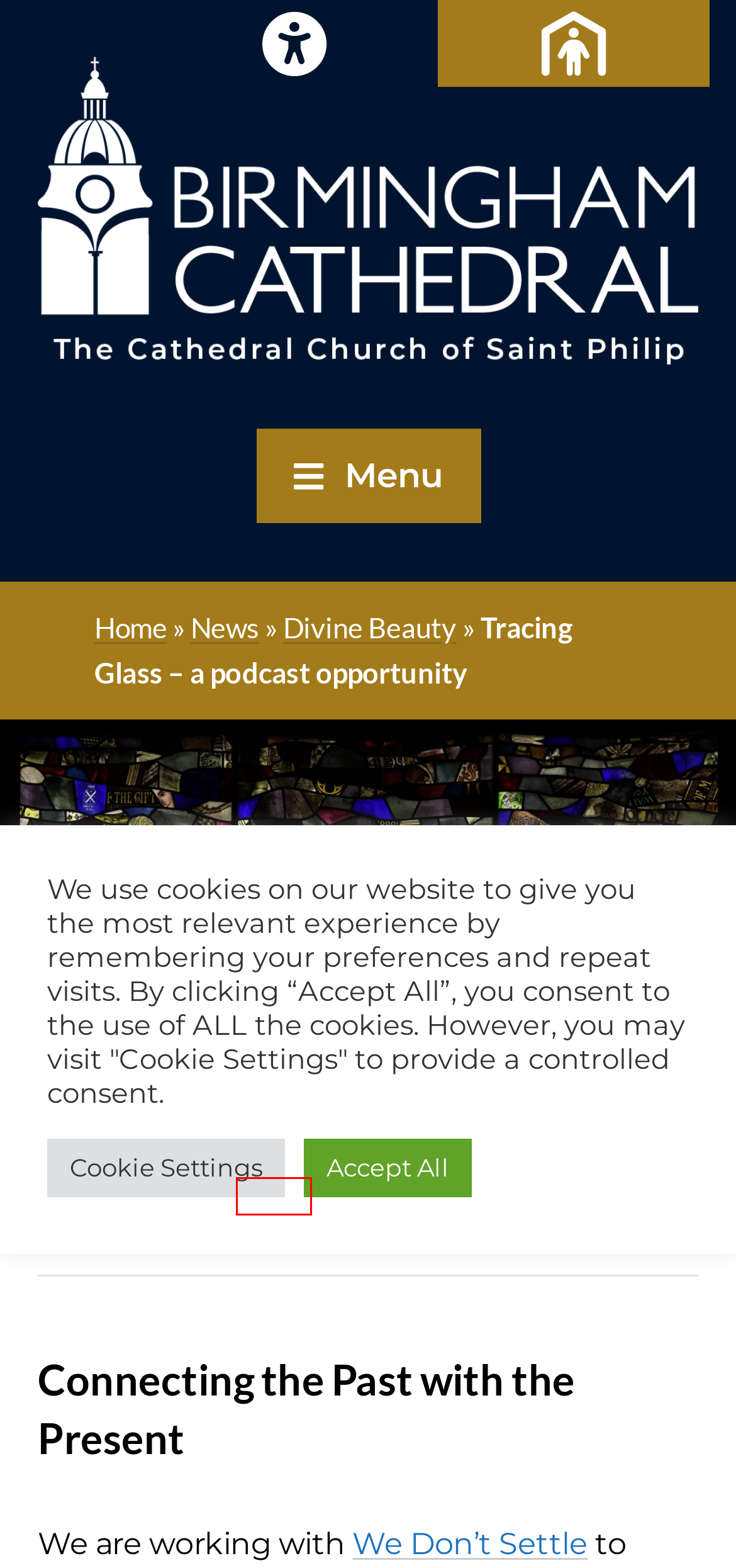Assess the screenshot of a webpage with a red bounding box and determine which webpage description most accurately matches the new page after clicking the element within the red box. Here are the options:
A. Join our team - Birmingham Cathedral
B. News Archives - Birmingham Cathedral
C. Donate - Birmingham Cathedral
D. Mailchimp’s Standard Terms of Use | Mailchimp
E. Welcome to Birmingham Cathedral - Birmingham Cathedral
F. Divine Beauty Archives - Birmingham Cathedral
G. A first look at our fully conserved stained-glass windows! - Birmingham Cathedral
H. Adobe Acrobat

B